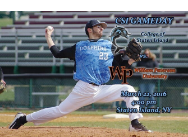What is the date of the event?
Answer the question with as much detail as you can, using the image as a reference.

The answer can be obtained by looking at the graphic overlay, which explicitly states the date of the event as March 22, 2016.